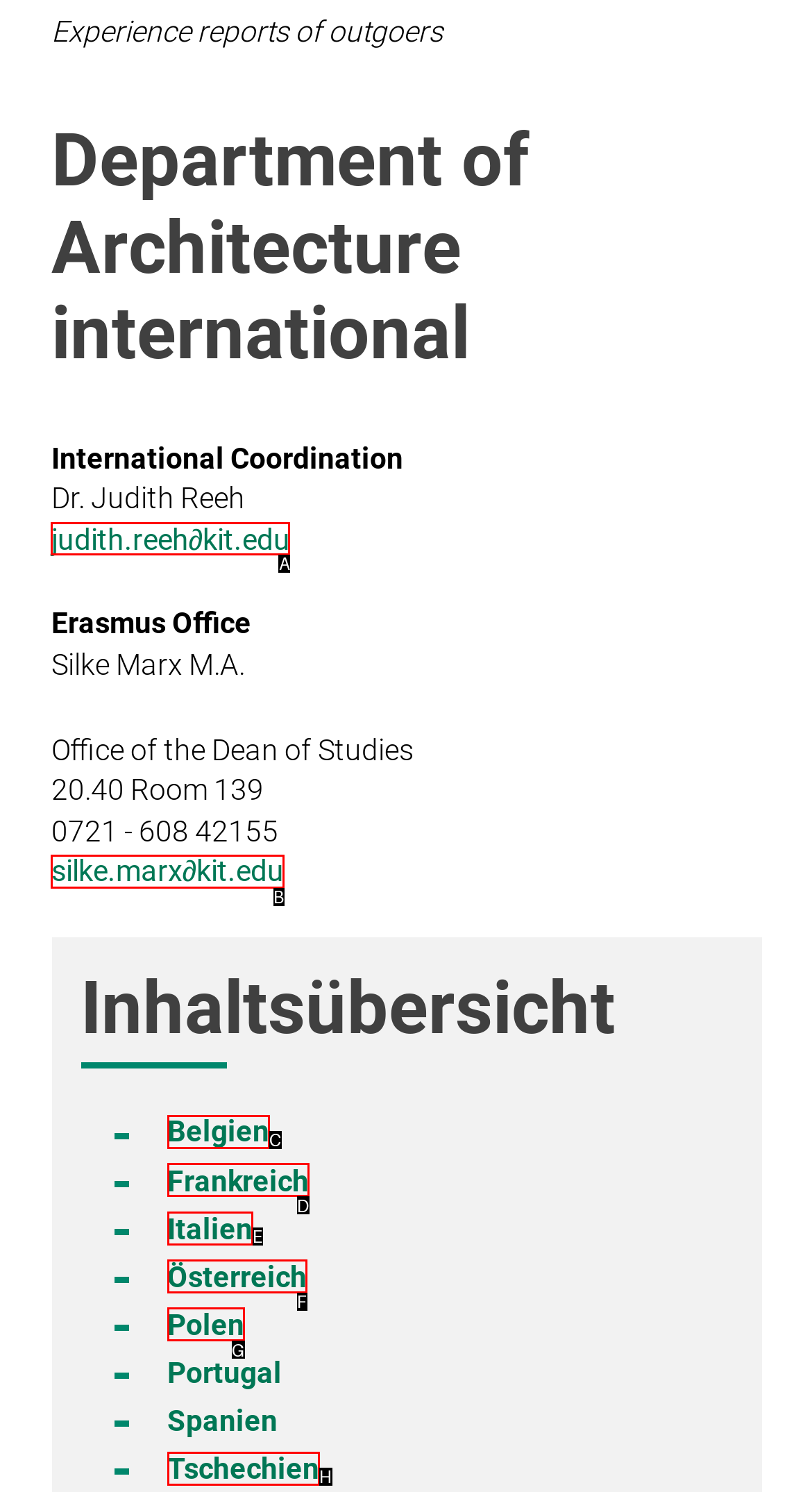Tell me which option I should click to complete the following task: Contact Dr. Judith Reeh
Answer with the option's letter from the given choices directly.

A